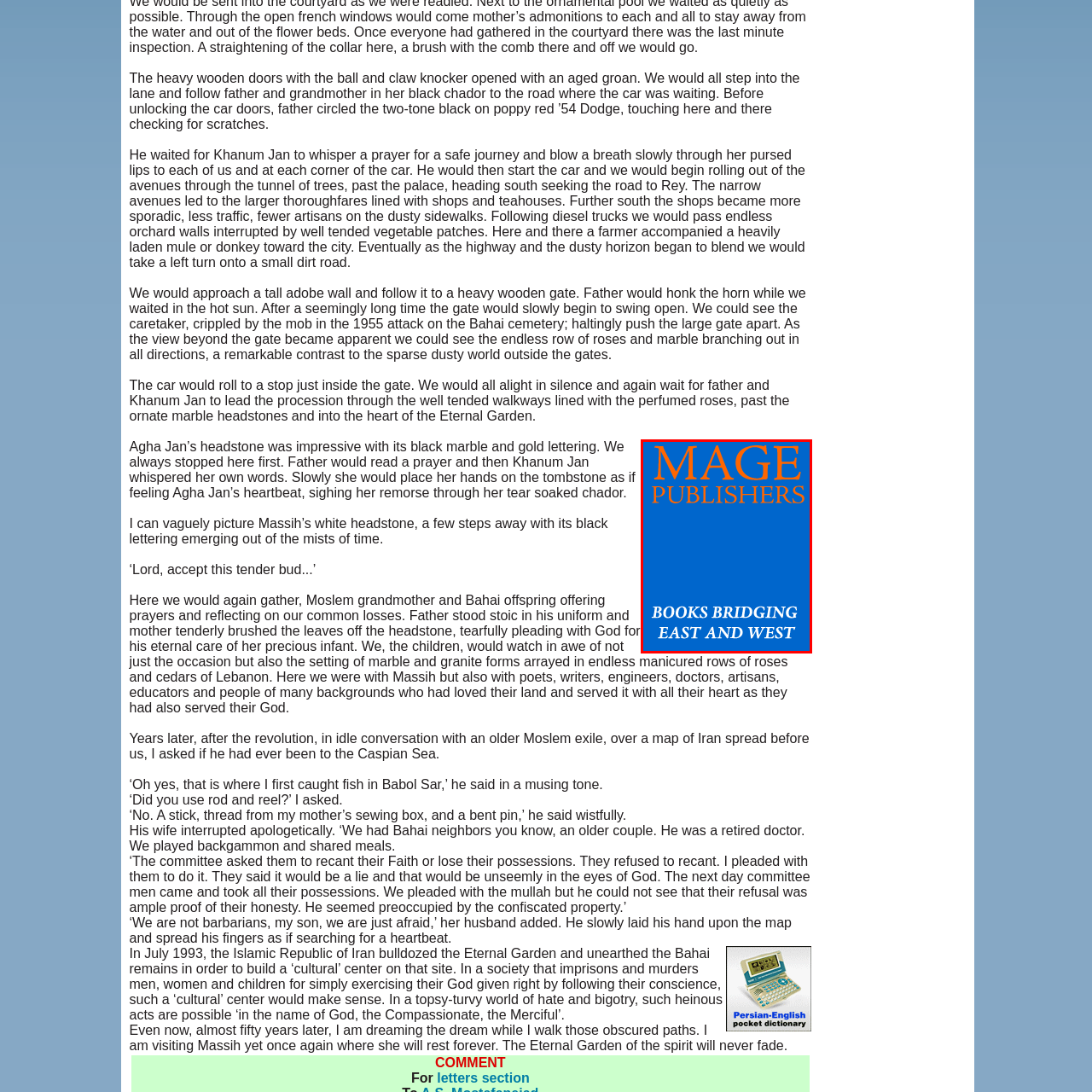Elaborate on the details of the image that is highlighted by the red boundary.

The image features a promotional banner for Mage Publishers, characterized by a vibrant blue background. The text prominently displays the publisher's name, "MAGE PUBLISHERS," in bold orange letters at the top. Below, there is a subtitle that reads "BOOKS BRIDGING EAST AND WEST," suggesting a focus on literature that connects different cultures and perspectives. This imagery likely reflects the publisher's mission to foster understanding and dialogue through diverse literary works.